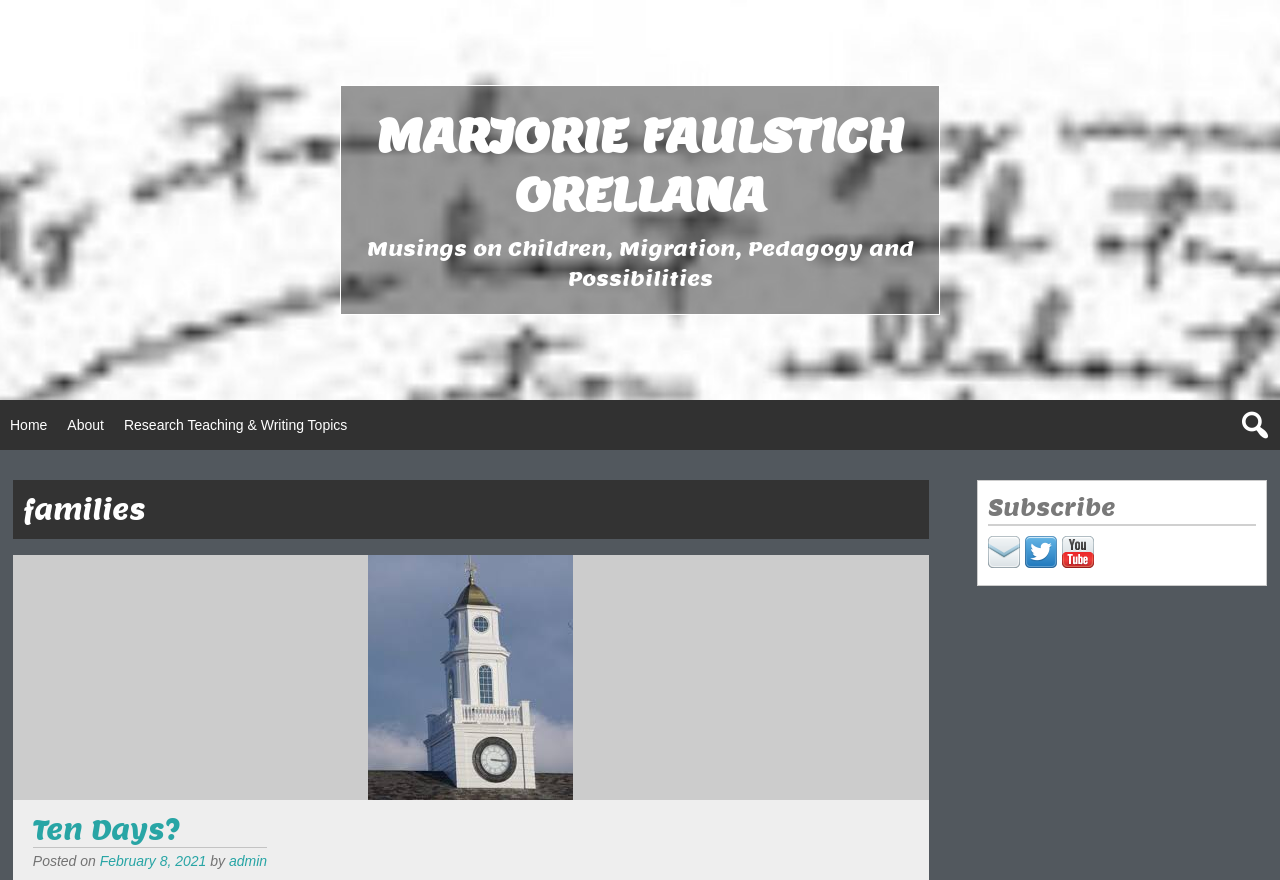Determine the bounding box coordinates for the area you should click to complete the following instruction: "visit the about page".

[0.045, 0.455, 0.089, 0.511]